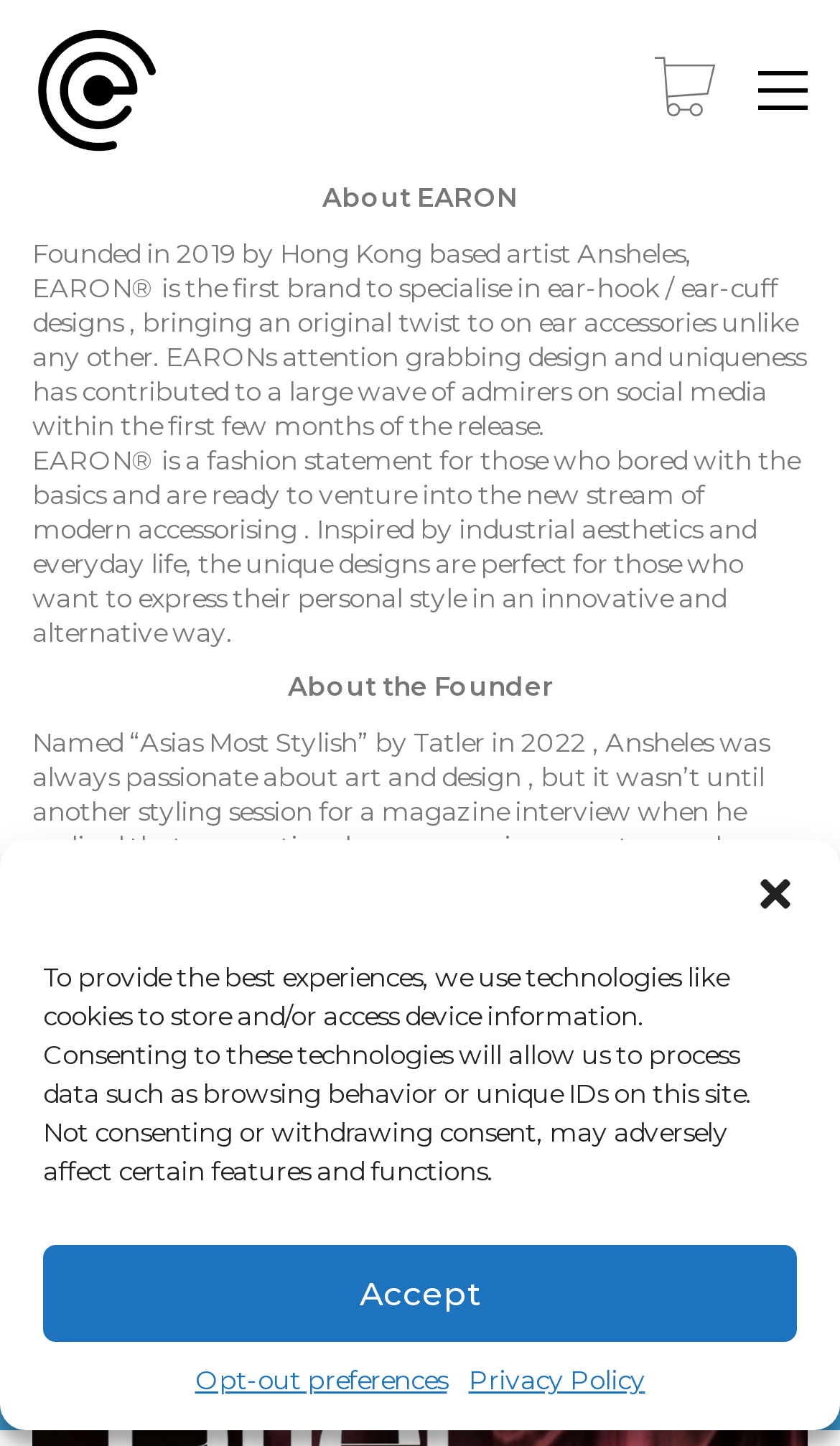Given the element description "Dismiss", identify the bounding box of the corresponding UI element.

[0.897, 0.937, 0.949, 0.967]